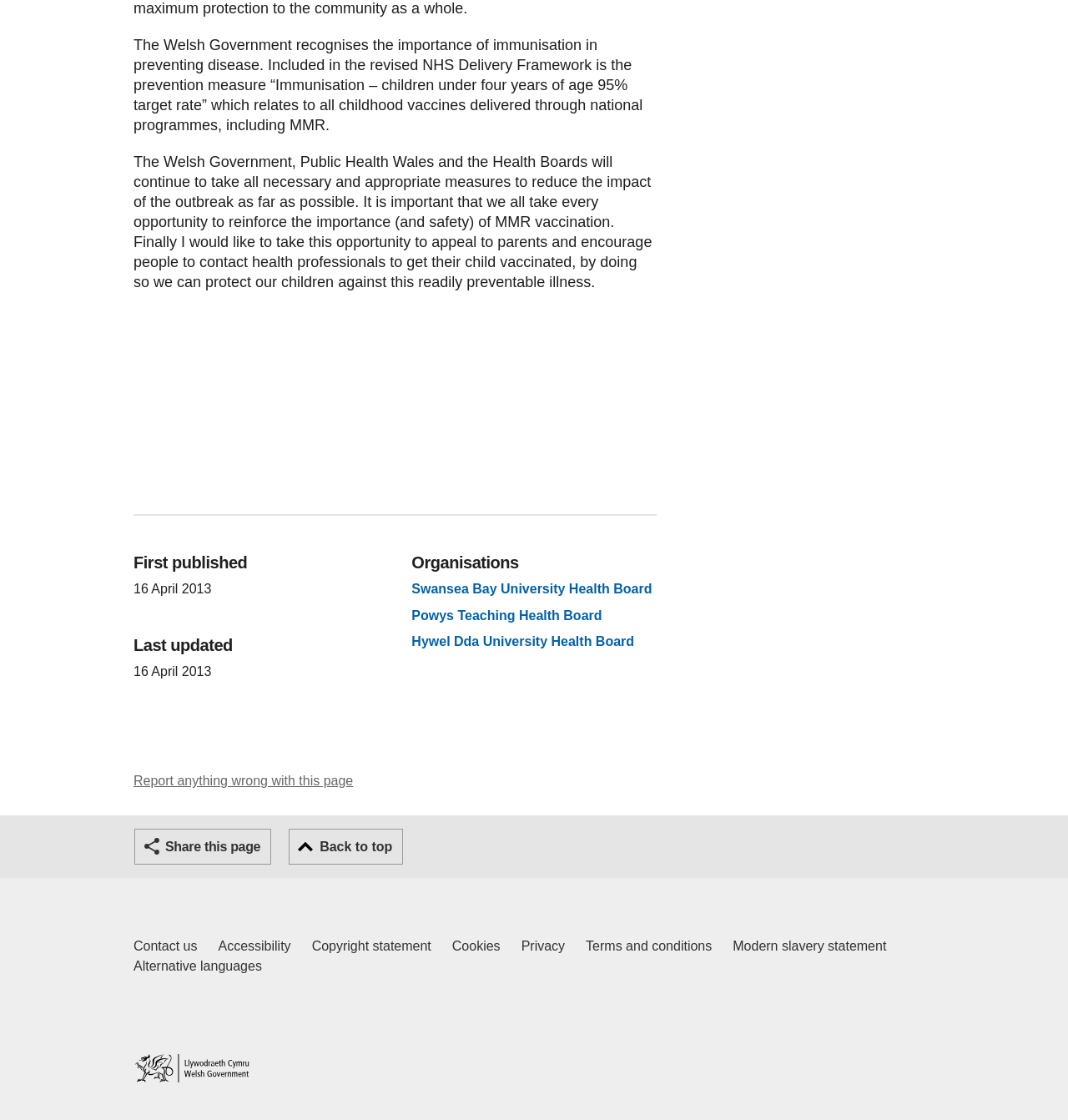Please find the bounding box coordinates of the element that needs to be clicked to perform the following instruction: "Report anything wrong with this page". The bounding box coordinates should be four float numbers between 0 and 1, represented as [left, top, right, bottom].

[0.0, 0.667, 1.0, 0.728]